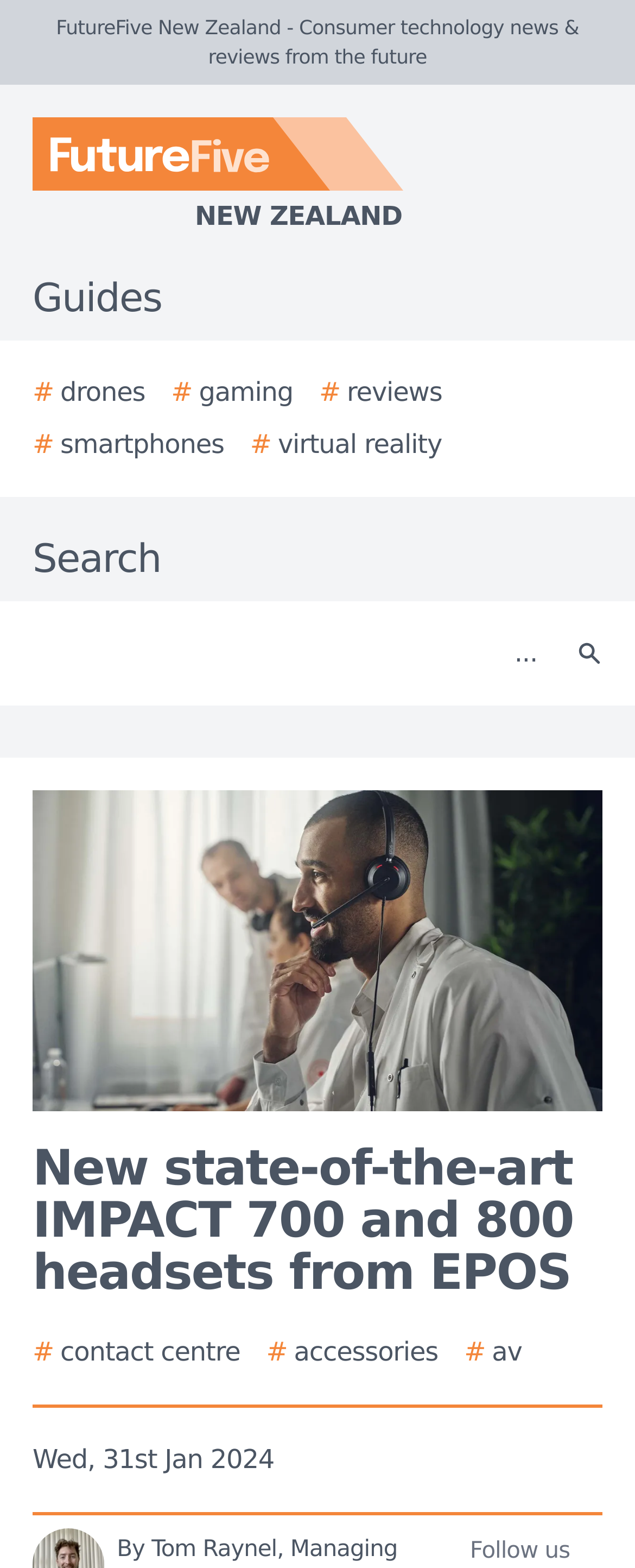Given the webpage screenshot and the description, determine the bounding box coordinates (top-left x, top-left y, bottom-right x, bottom-right y) that define the location of the UI element matching this description: # virtual reality

[0.394, 0.271, 0.696, 0.296]